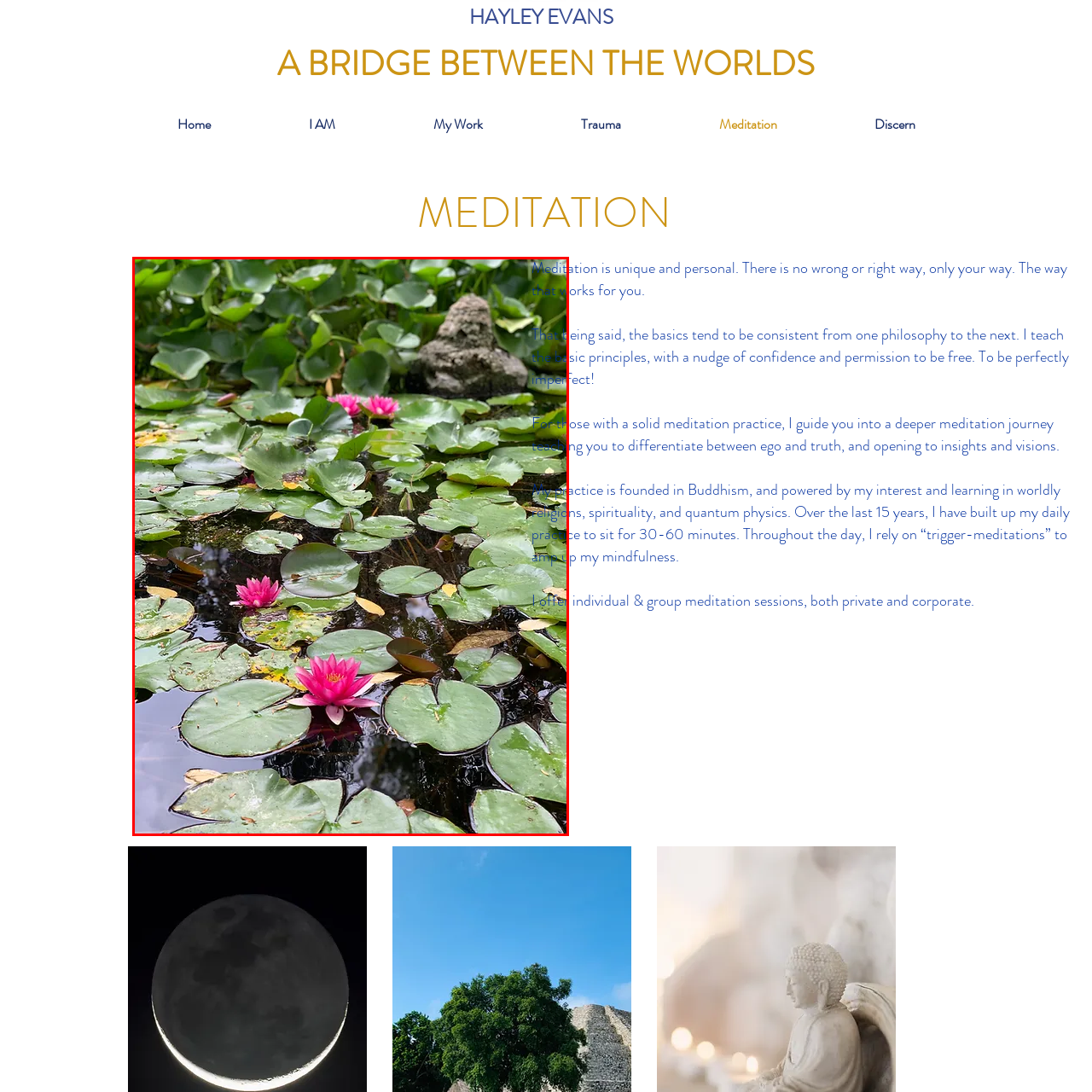Direct your gaze to the image circumscribed by the red boundary and deliver a thorough answer to the following question, drawing from the image's details: 
What is reflected in the still water?

According to the caption, the still water 'reflects the serene atmosphere', suggesting that the calm and peaceful ambiance of the scene is mirrored in the water's surface.